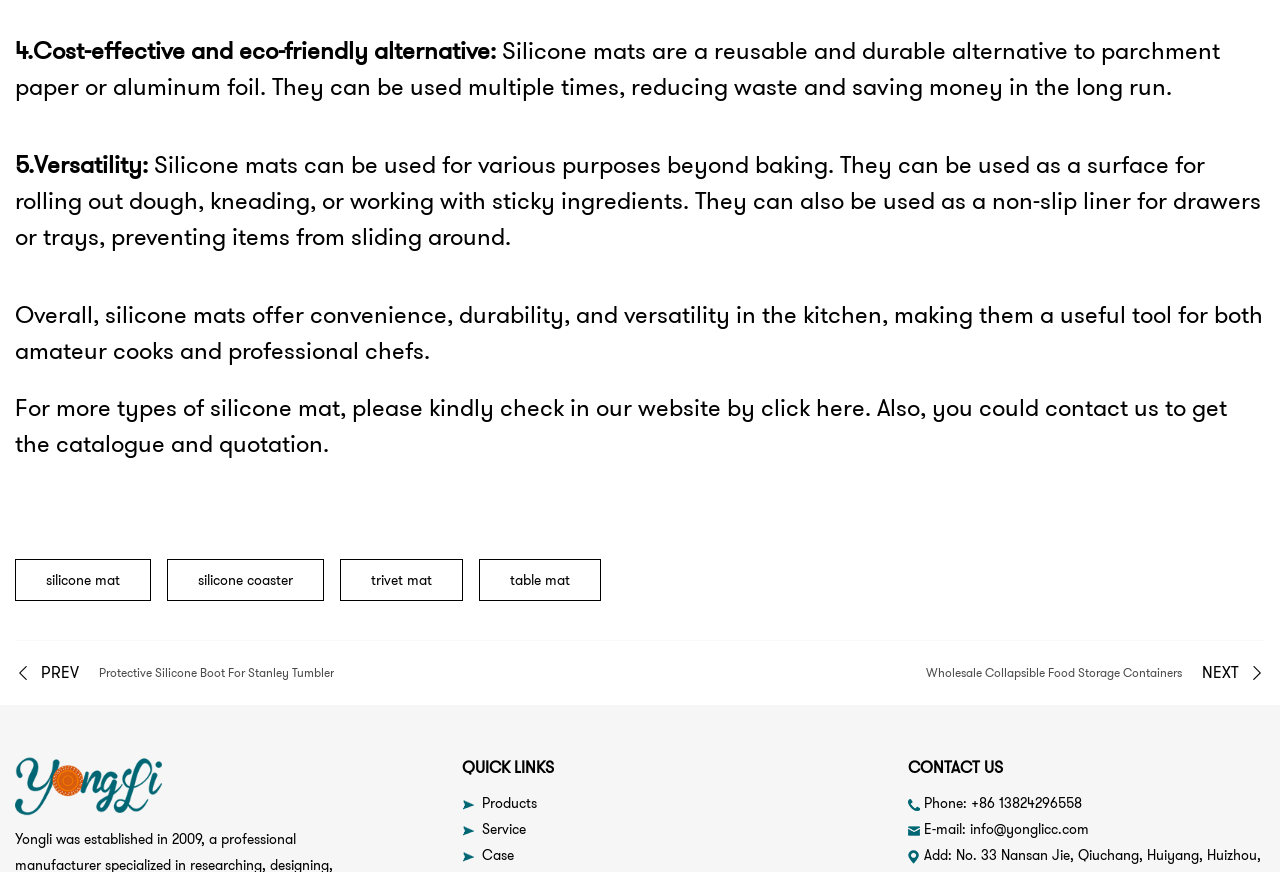Provide the bounding box coordinates of the area you need to click to execute the following instruction: "Click here to check more types of silicone mat".

[0.638, 0.448, 0.676, 0.487]